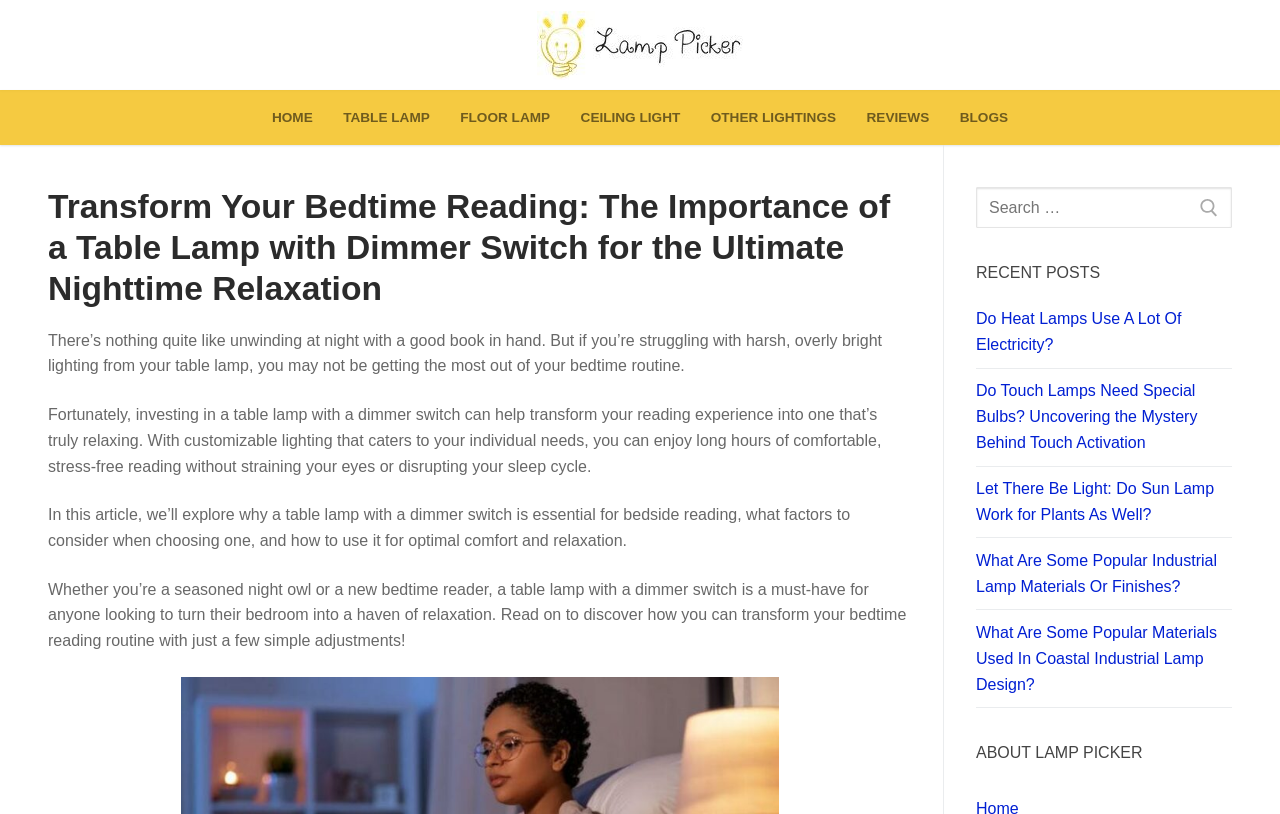Give a detailed explanation of the elements present on the webpage.

The webpage is about the importance of a table lamp with a dimmer switch for bedtime reading. At the top, there is a logo of "Lamp Picker" with a link to the website. Below the logo, there is a navigation menu with links to different sections of the website, including "HOME", "TABLE LAMP", "FLOOR LAMP", "CEILING LIGHT", "OTHER LIGHTINGS", "REVIEWS", and "BLOGS".

The main content of the webpage is divided into several sections. The first section has a heading that summarizes the importance of a table lamp with a dimmer switch for bedtime reading. Below the heading, there are three paragraphs of text that explain how a table lamp with a dimmer switch can improve the reading experience, what factors to consider when choosing one, and how to use it for optimal comfort and relaxation.

To the right of the main content, there is a search bar with a button to submit the search query. Below the search bar, there is a section titled "RECENT POSTS" that lists five links to recent articles on the website. The articles are related to lamps and lighting, with topics such as the electricity usage of heat lamps, special bulbs for touch lamps, and the effectiveness of sun lamps for plants.

At the bottom of the webpage, there is a section titled "ABOUT LAMP PICKER" that provides information about the website.